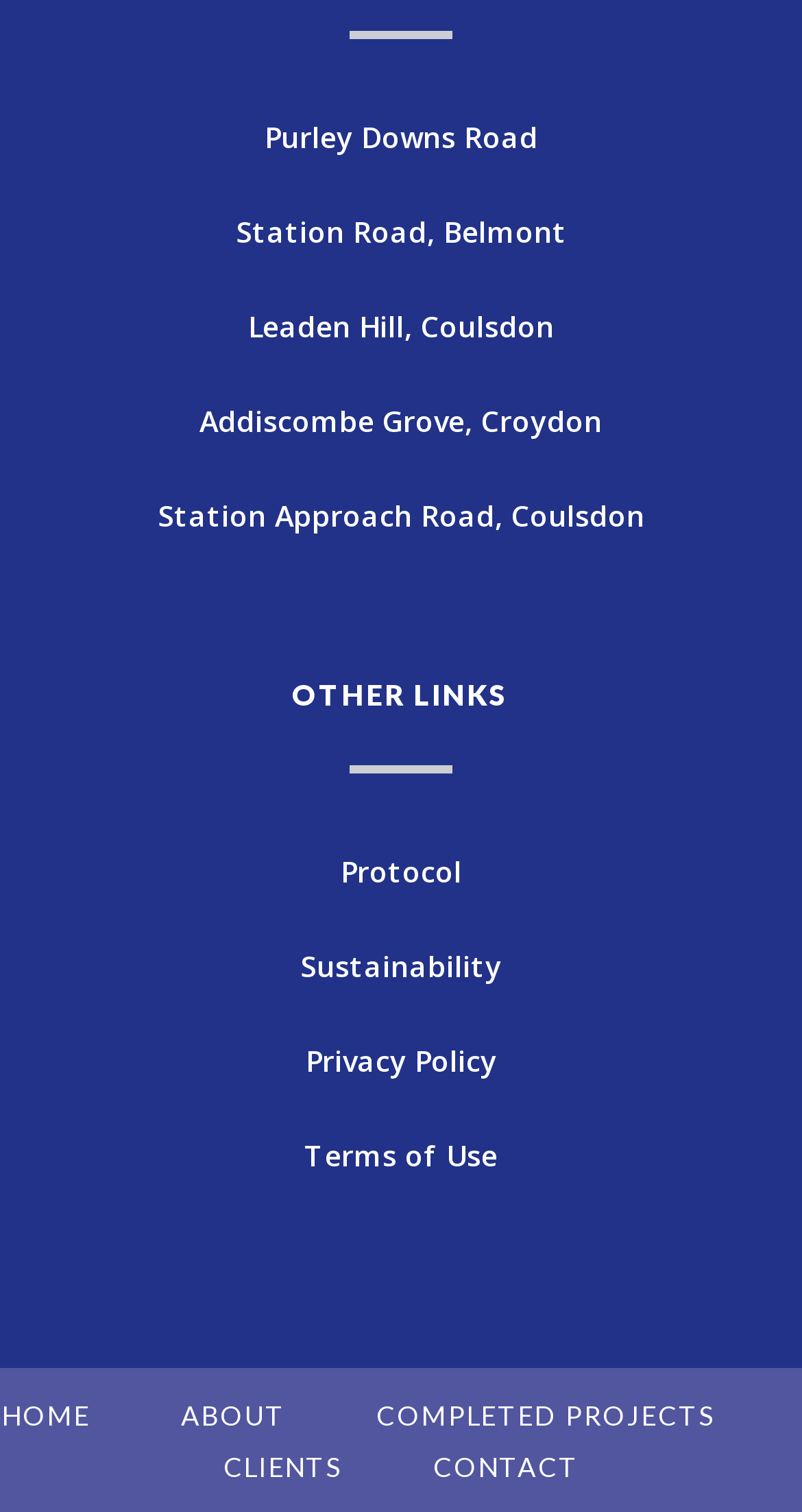Please locate the bounding box coordinates for the element that should be clicked to achieve the following instruction: "go to ABOUT page". Ensure the coordinates are given as four float numbers between 0 and 1, i.e., [left, top, right, bottom].

[0.226, 0.925, 0.356, 0.946]